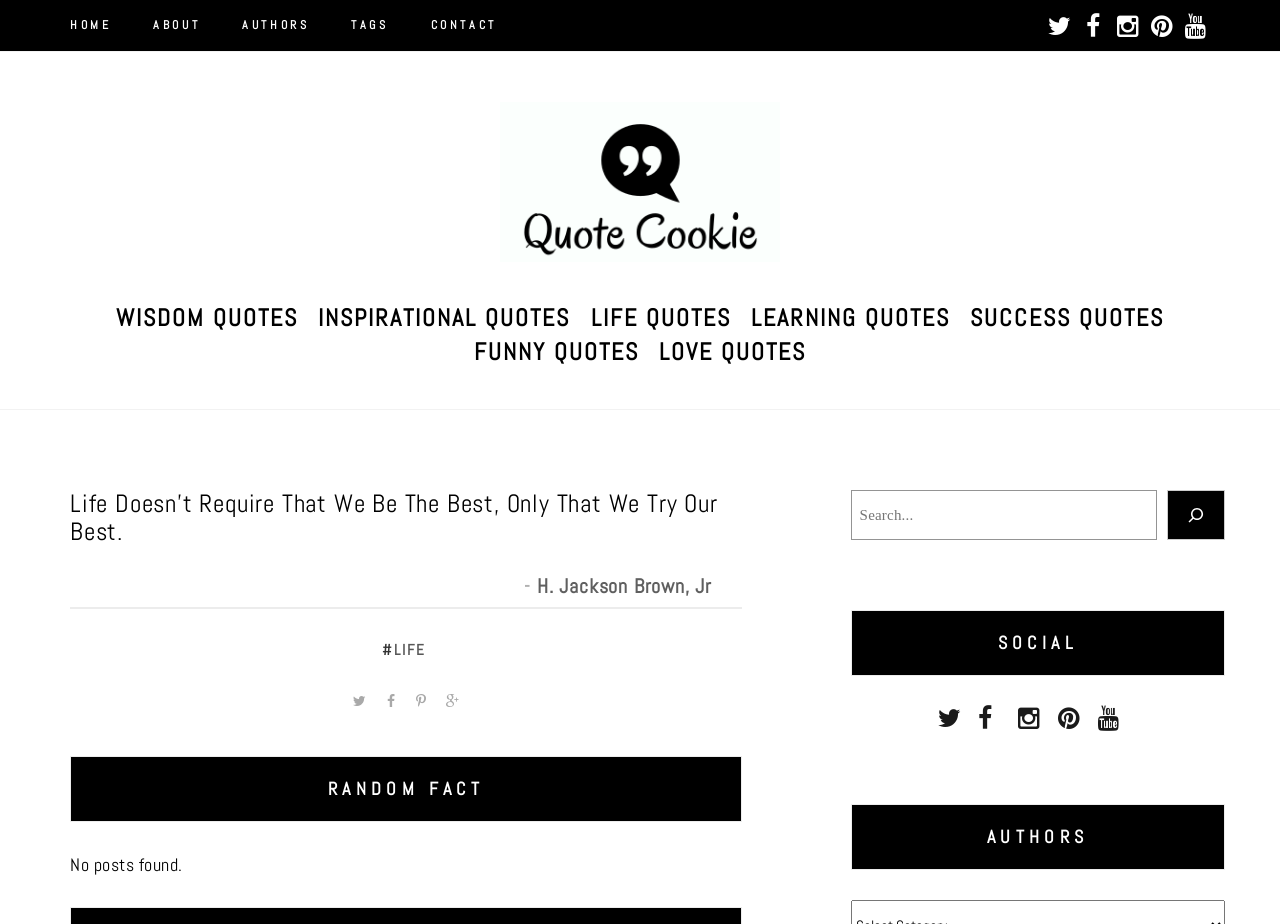Produce an elaborate caption capturing the essence of the webpage.

This webpage appears to be a quote website, with a focus on inspirational and motivational quotes. At the top of the page, there is a navigation menu with links to "HOME", "ABOUT", "AUTHORS", "TAGS", and "CONTACT". To the right of this menu, there are social media links represented by icons.

Below the navigation menu, there is a large header with the website's title, "Quote Cookie", accompanied by an image. Underneath this header, there are several links to different categories of quotes, including "WISDOM QUOTES", "INSPIRATIONAL QUOTES", "LIFE QUOTES", and more.

The main content of the page features a quote, "Life Doesn’t Require That We Be The Best, Only That We Try Our Best.", attributed to H. Jackson Brown, Jr. Below this quote, there is a link to the author's name.

On the right side of the page, there is a section with a hashtag and a link to "LIFE" quotes. Below this, there are social media links again, represented by icons. Further down, there is a section labeled "RANDOM FACT", but it appears to be empty.

At the bottom of the page, there is a search bar with a button to submit a search query. Next to the search bar, there is a section labeled "SOCIAL" with more social media links. Finally, there is a footer section with a link to "AUTHORS" and a label "Authors".